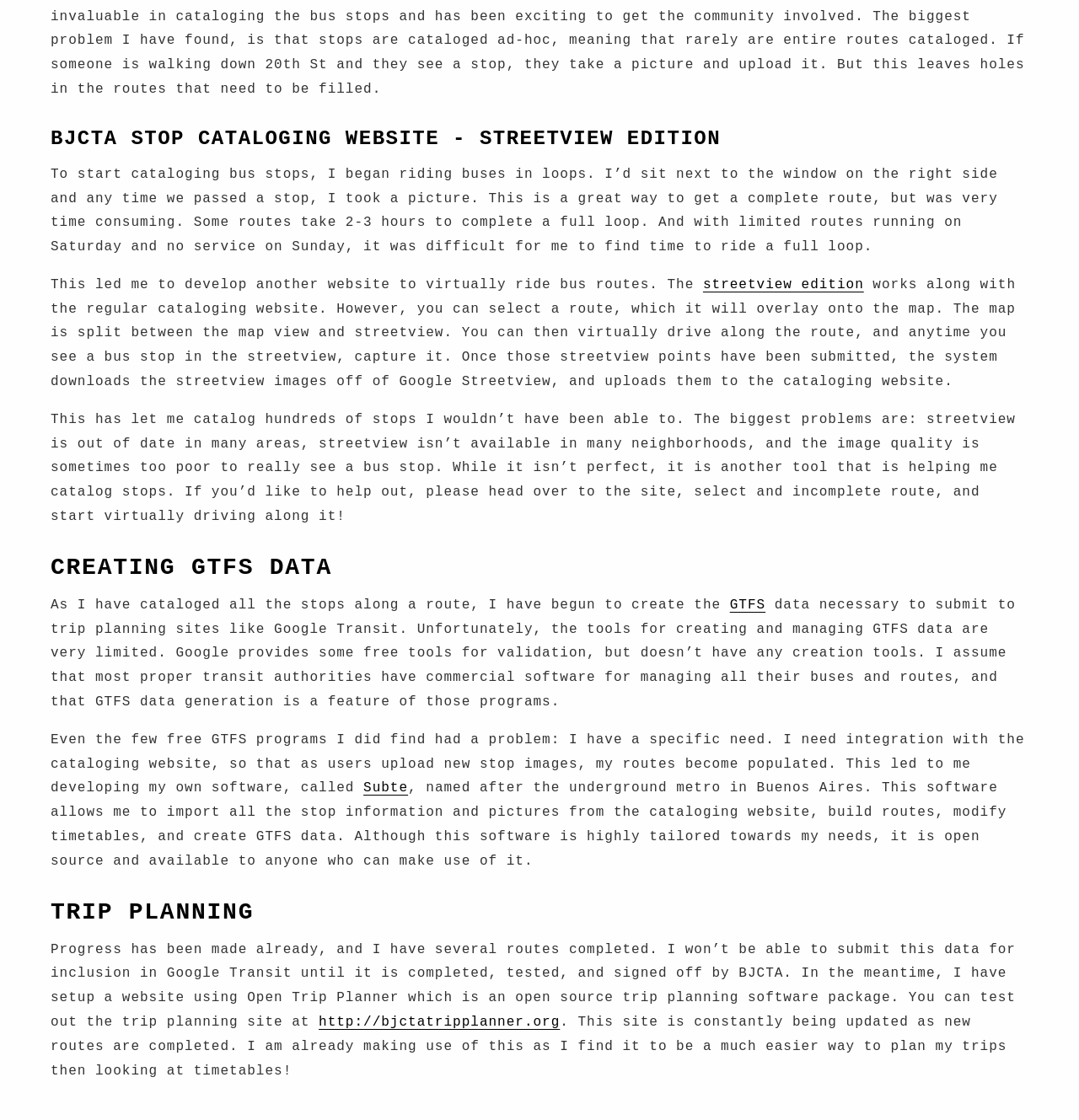Given the webpage screenshot, identify the bounding box of the UI element that matches this description: "GTFS".

[0.678, 0.53, 0.711, 0.544]